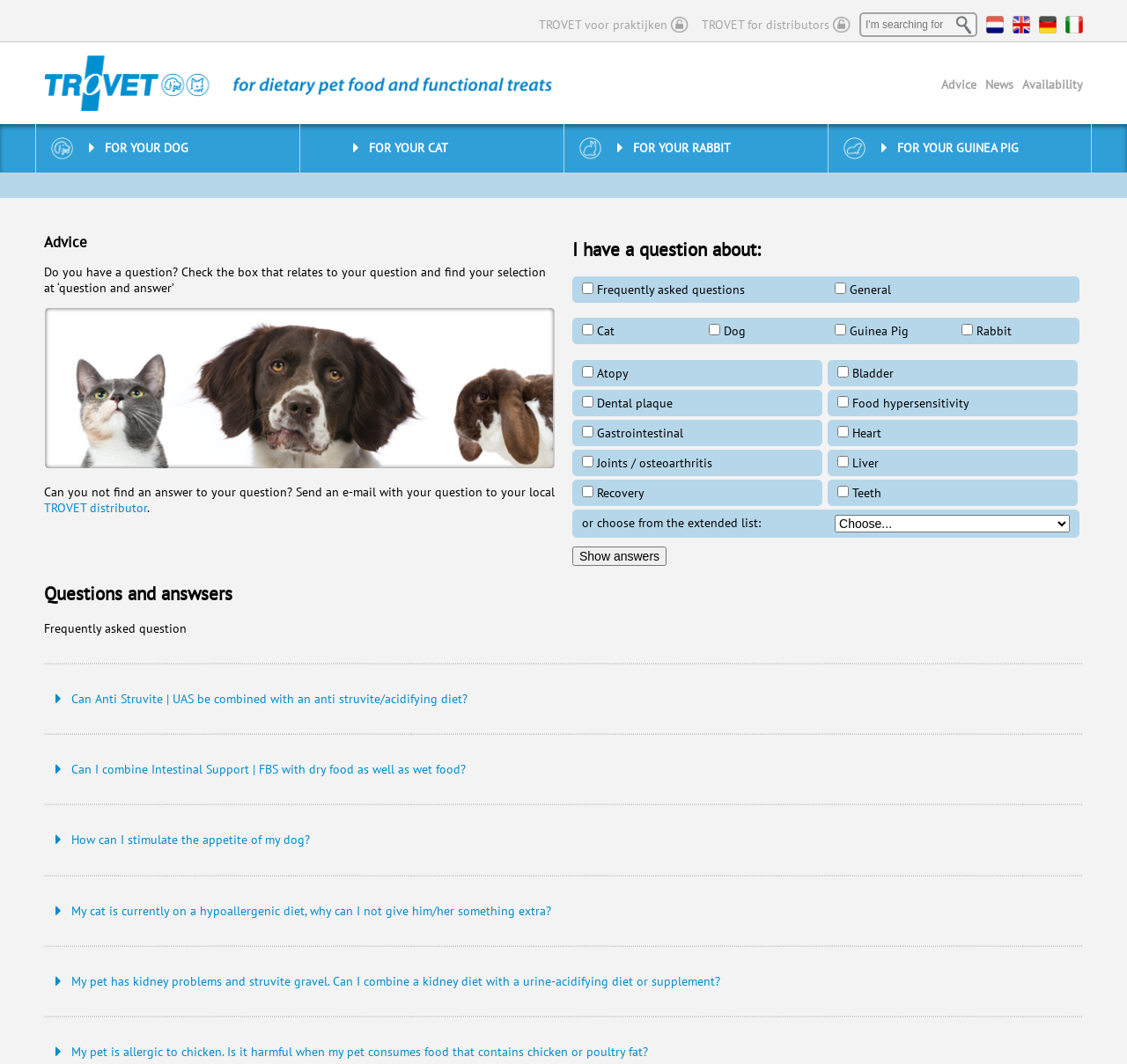Find the bounding box coordinates of the element's region that should be clicked in order to follow the given instruction: "Search for something". The coordinates should consist of four float numbers between 0 and 1, i.e., [left, top, right, bottom].

None